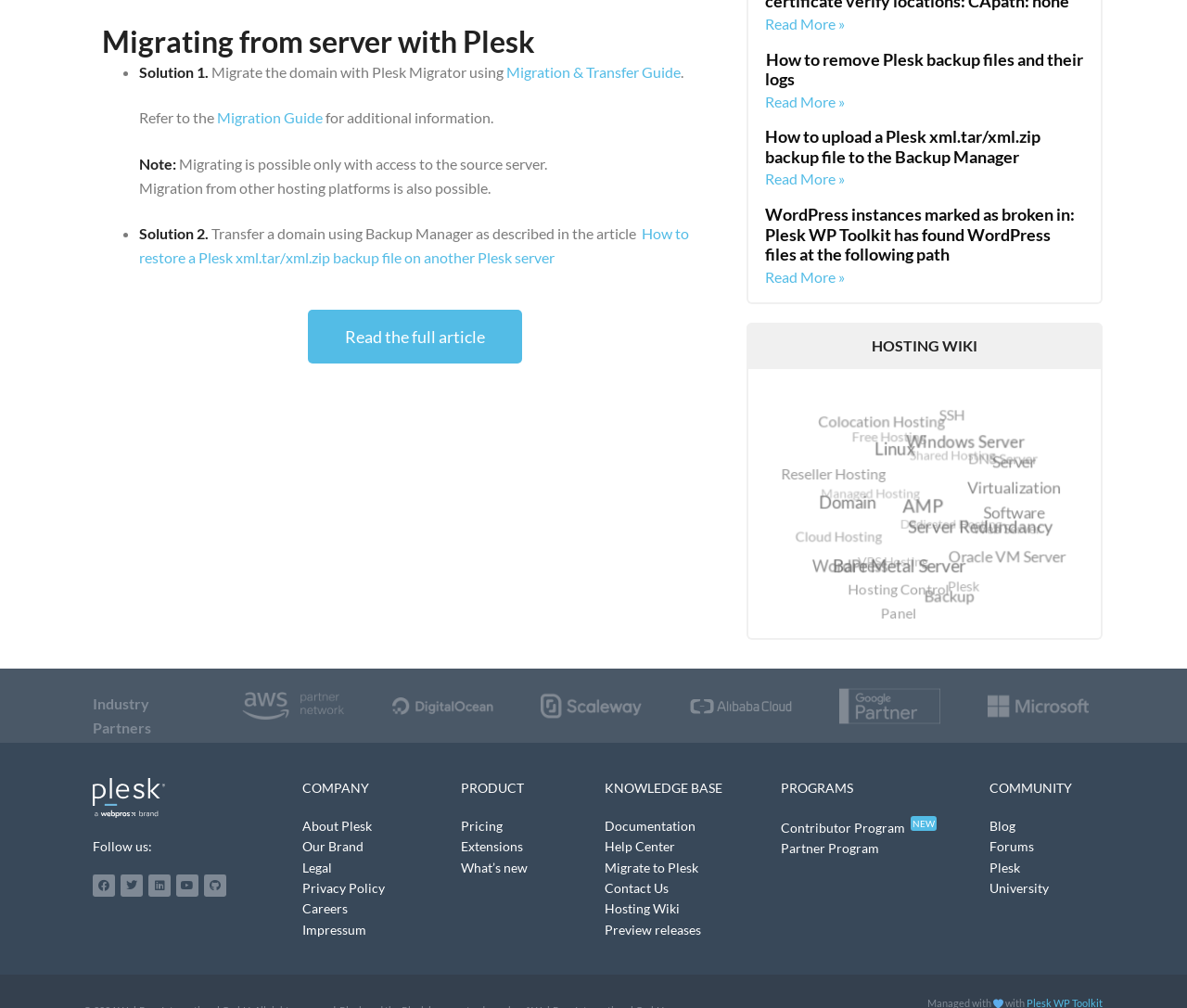Given the element description The Pace of Patience, predict the bounding box coordinates for the UI element in the webpage screenshot. The format should be (top-left x, top-left y, bottom-right x, bottom-right y), and the values should be between 0 and 1.

None